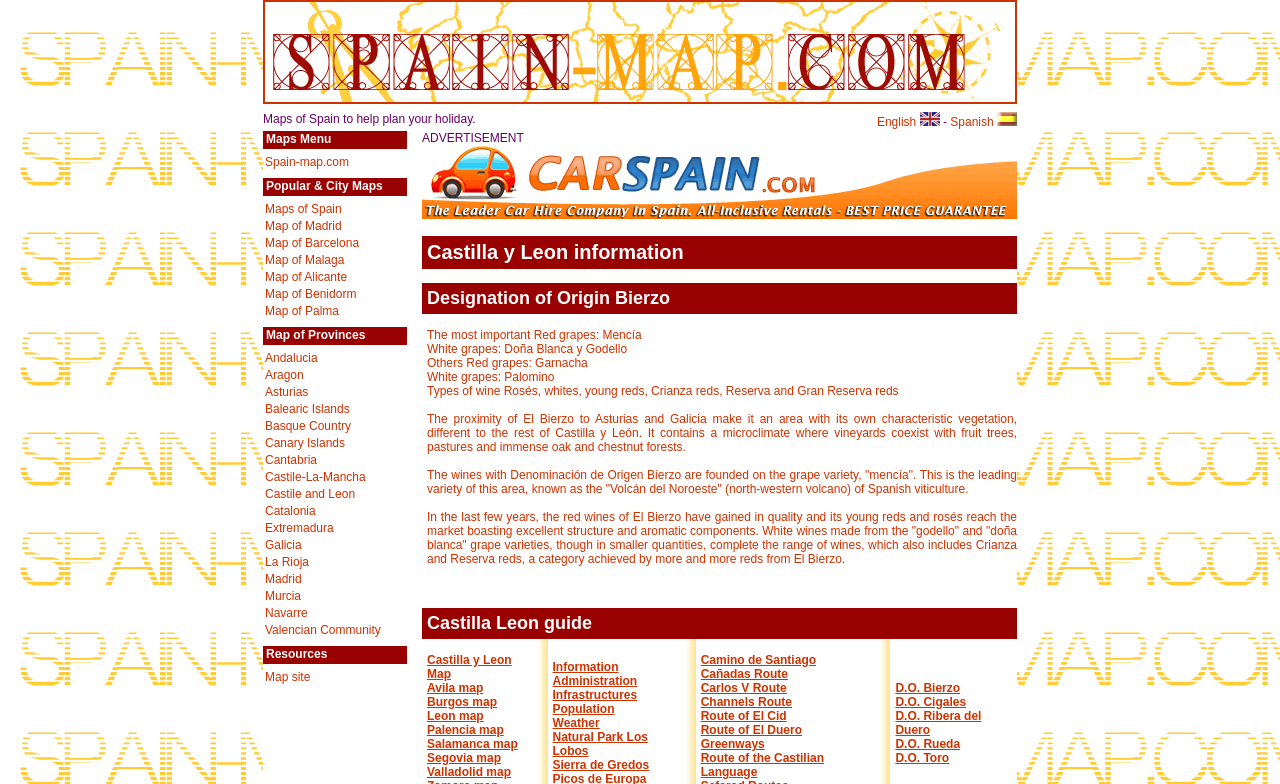Provide a single word or phrase answer to the question: 
What is the Denominación de Origen Bierzo known for?

Mencía grape variety